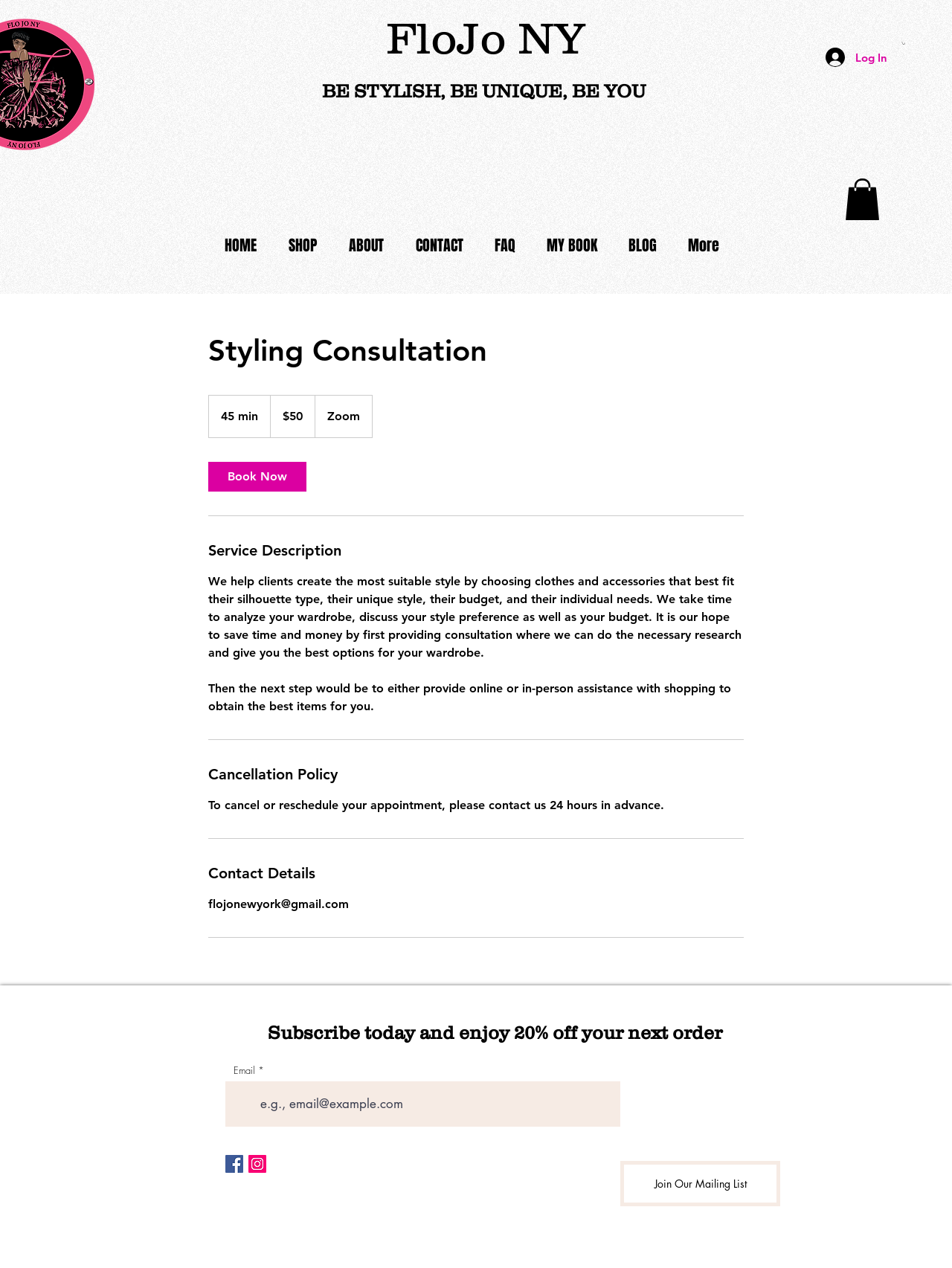How can a client cancel or reschedule an appointment?
Using the picture, provide a one-word or short phrase answer.

Contact us 24 hours in advance